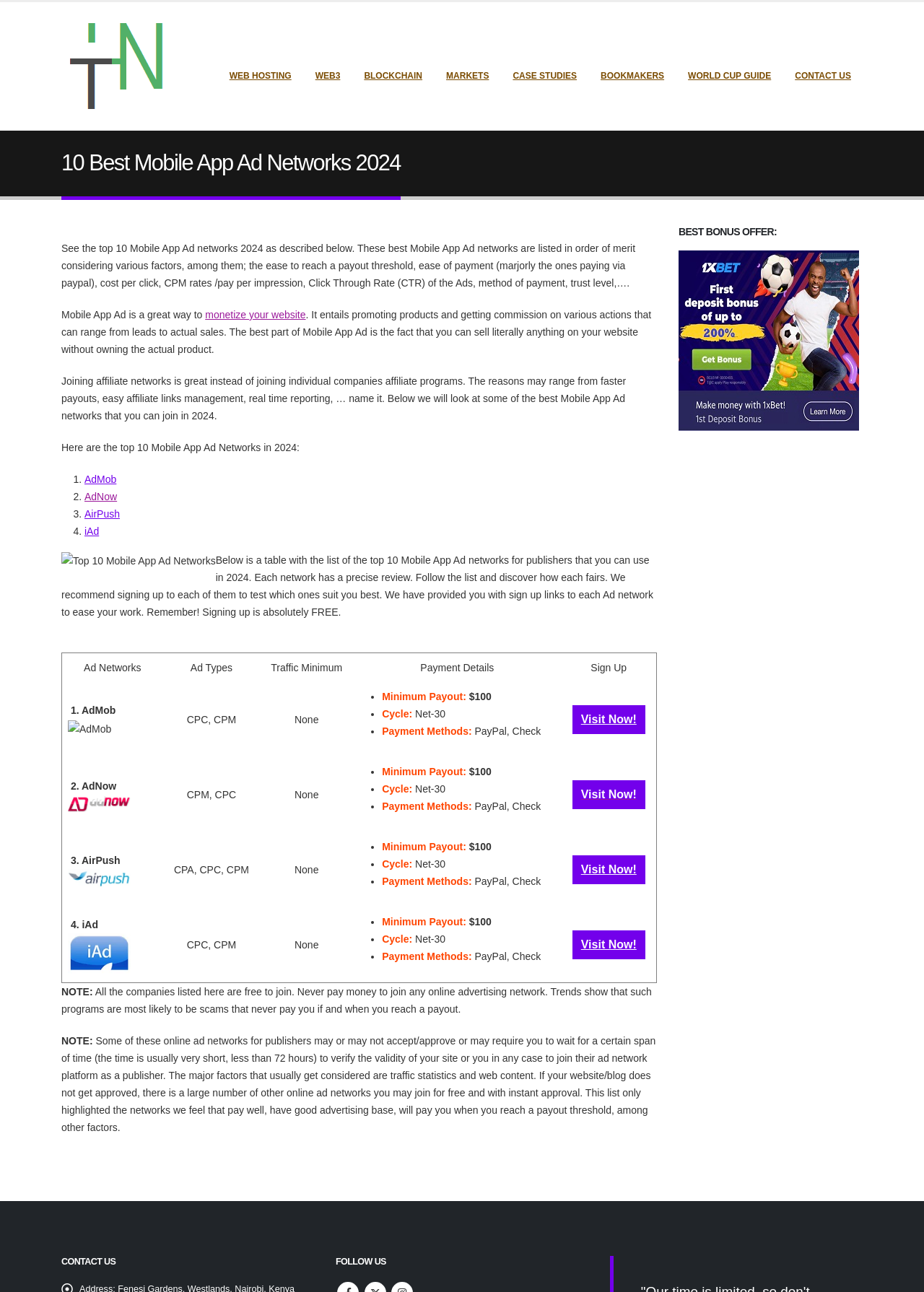What is the minimum payout for AdMob?
Deliver a detailed and extensive answer to the question.

According to the table, the minimum payout for AdMob is $100, as indicated in the 'Payment Details' column of the table, which states 'Minimum Payout: $100 Cycle: Net-30 Payment Methods: PayPal, Check'.